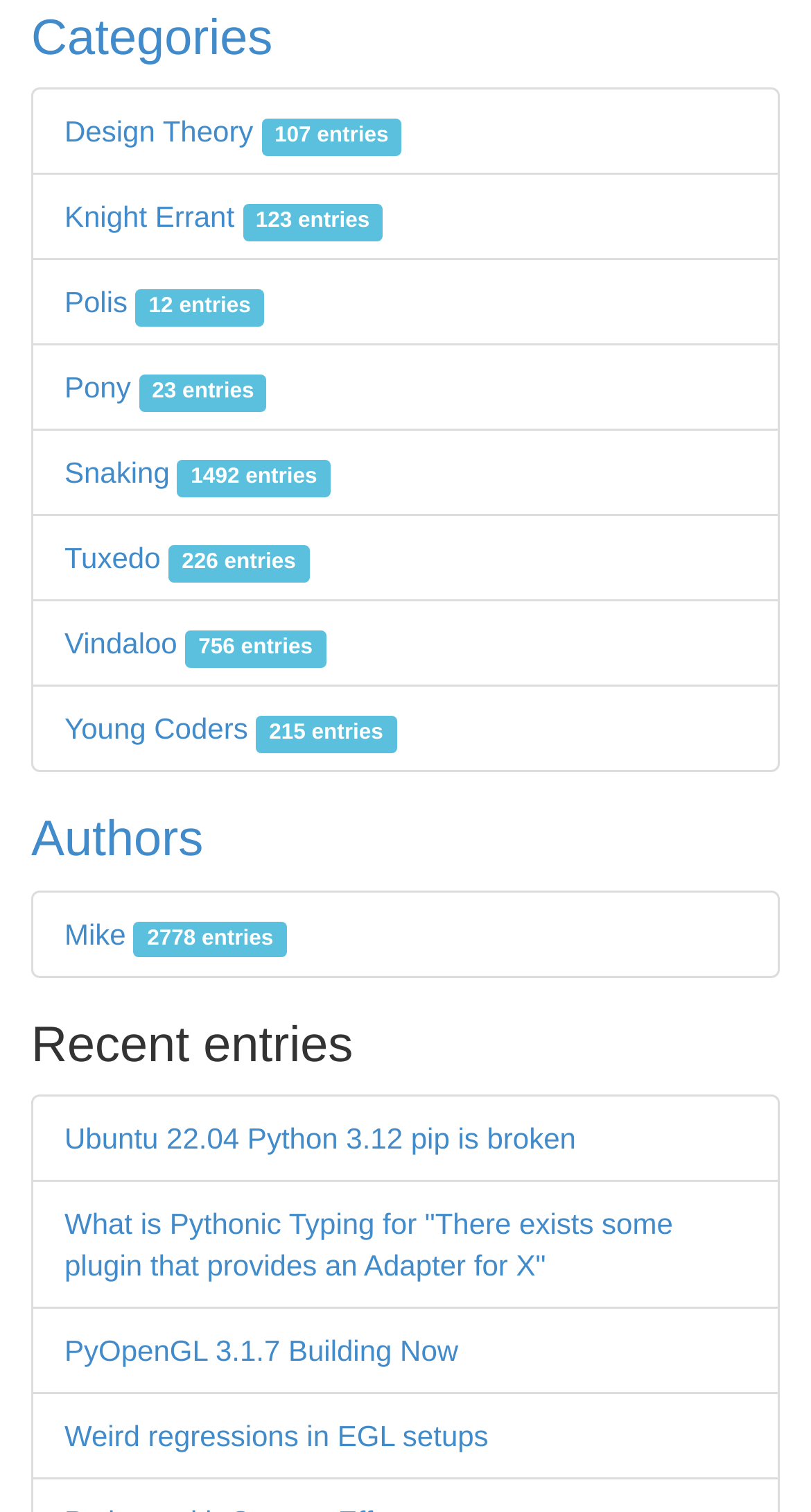Kindly determine the bounding box coordinates for the clickable area to achieve the given instruction: "View Design Theory entries".

[0.079, 0.076, 0.495, 0.098]